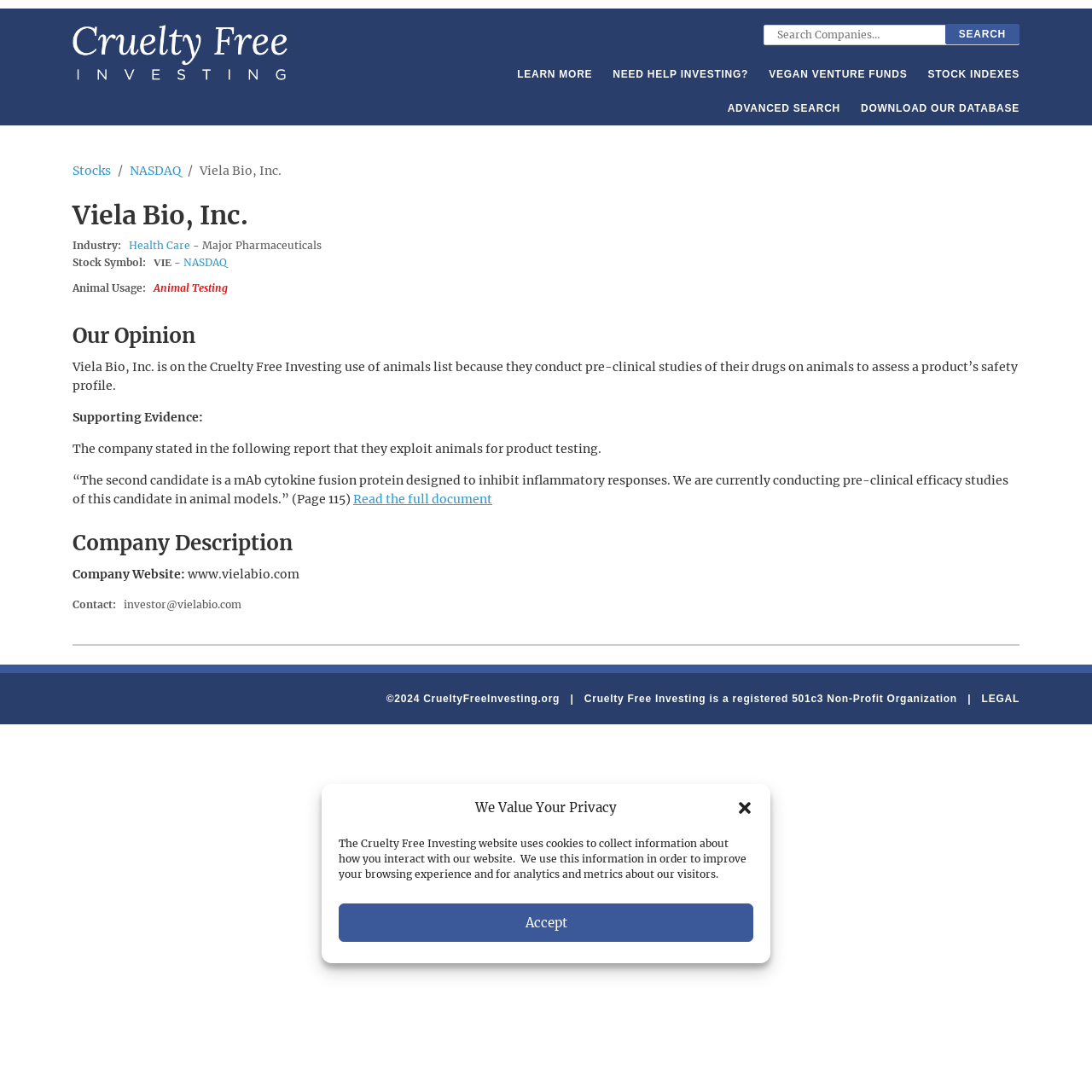Find the bounding box of the web element that fits this description: "parent_node: Search for: value="SEARCH"".

[0.865, 0.022, 0.934, 0.041]